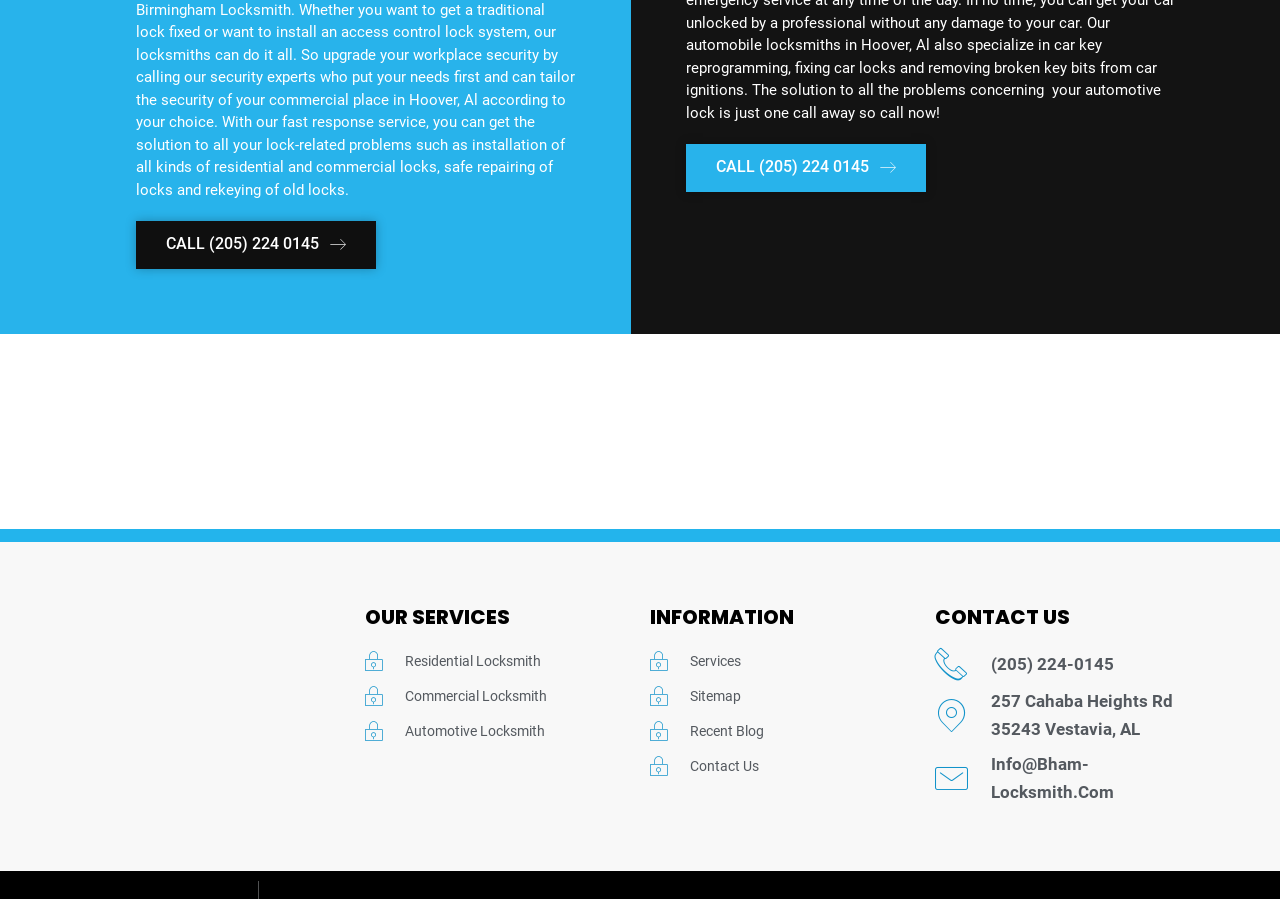Please provide a brief answer to the question using only one word or phrase: 
What is the address of the locksmith service location?

257 Cahaba Heights Rd 35243 Vestavia, AL